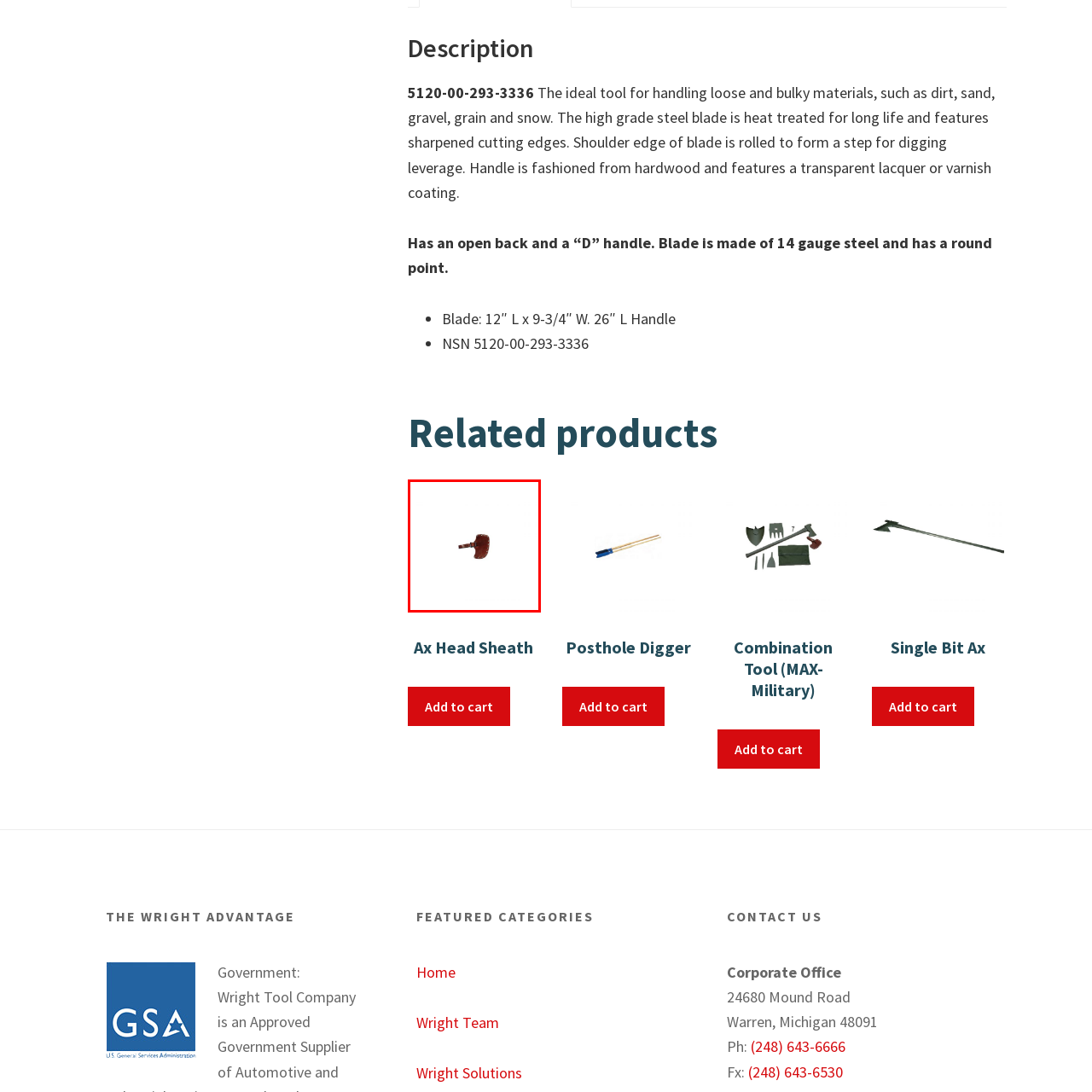What is the purpose of the attachment strap?
Direct your attention to the area of the image outlined in red and provide a detailed response based on the visual information available.

According to the caption, the attachment strap allows for easy securing, ensuring the sheath stays in place during transport or storage, which suggests that the strap's primary function is to provide a secure and convenient way to attach the sheath.